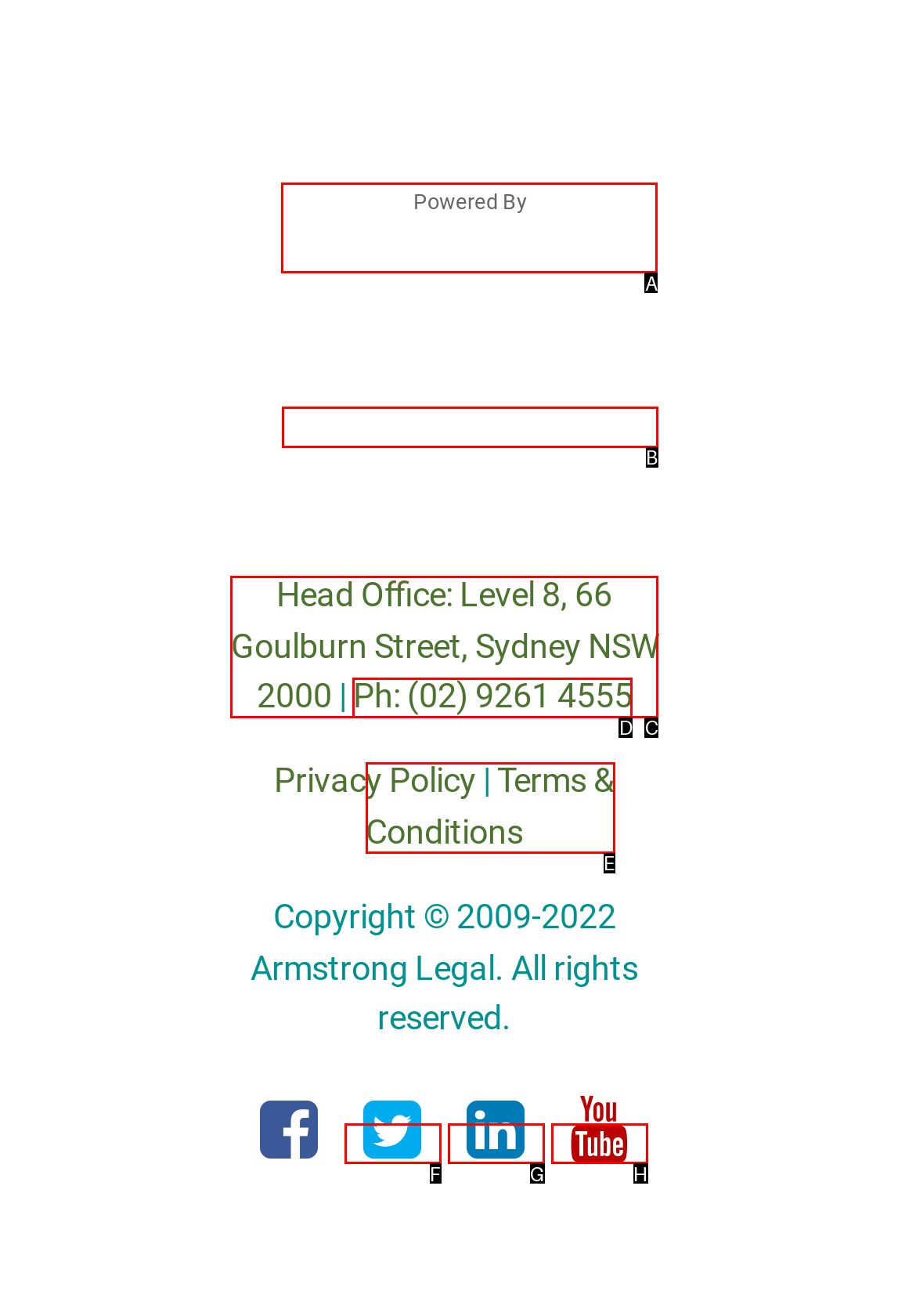Pick the right letter to click to achieve the task: Go to GoToCourt
Answer with the letter of the correct option directly.

B